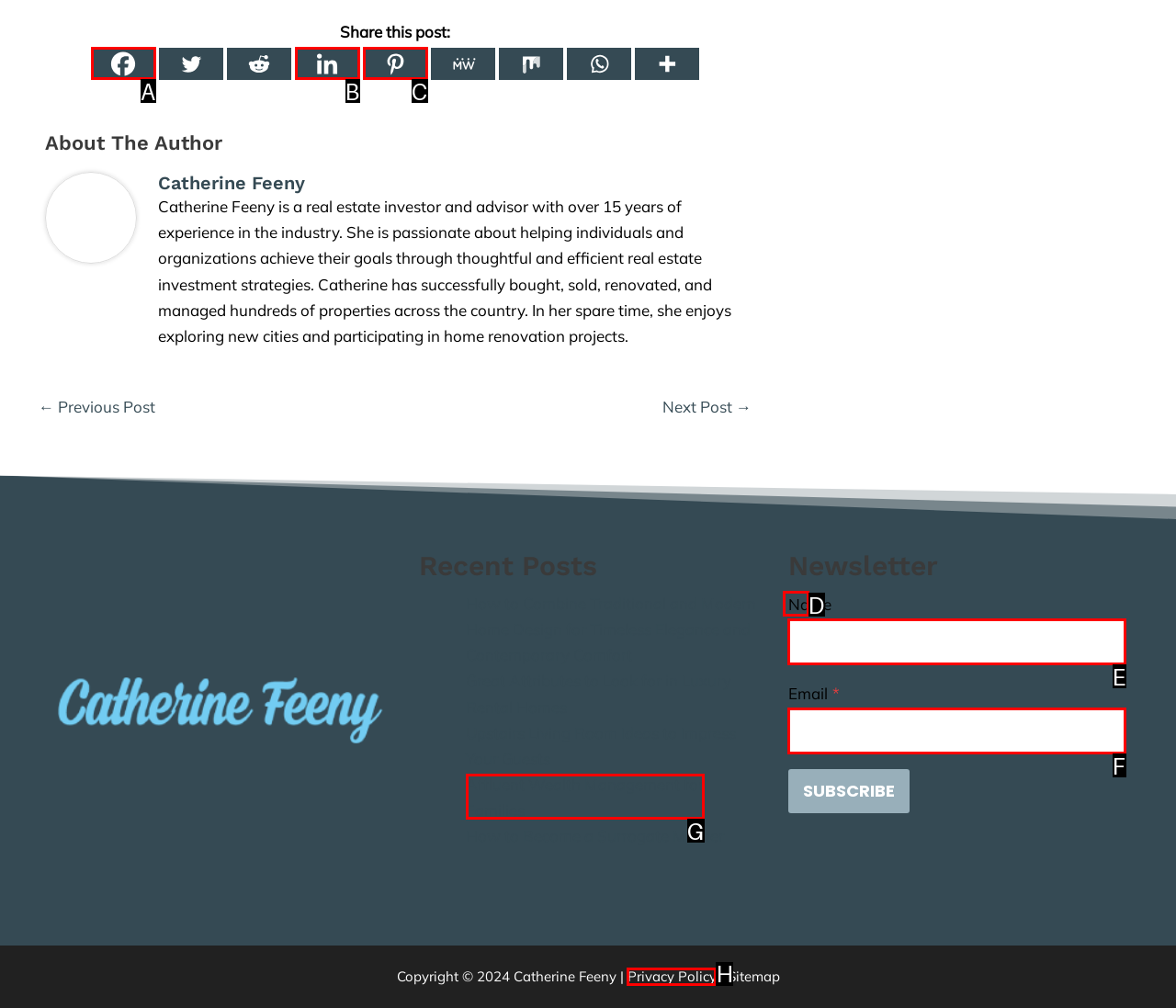Match the following description to a UI element: parent_node: Name name="kb_field_0"
Provide the letter of the matching option directly.

E